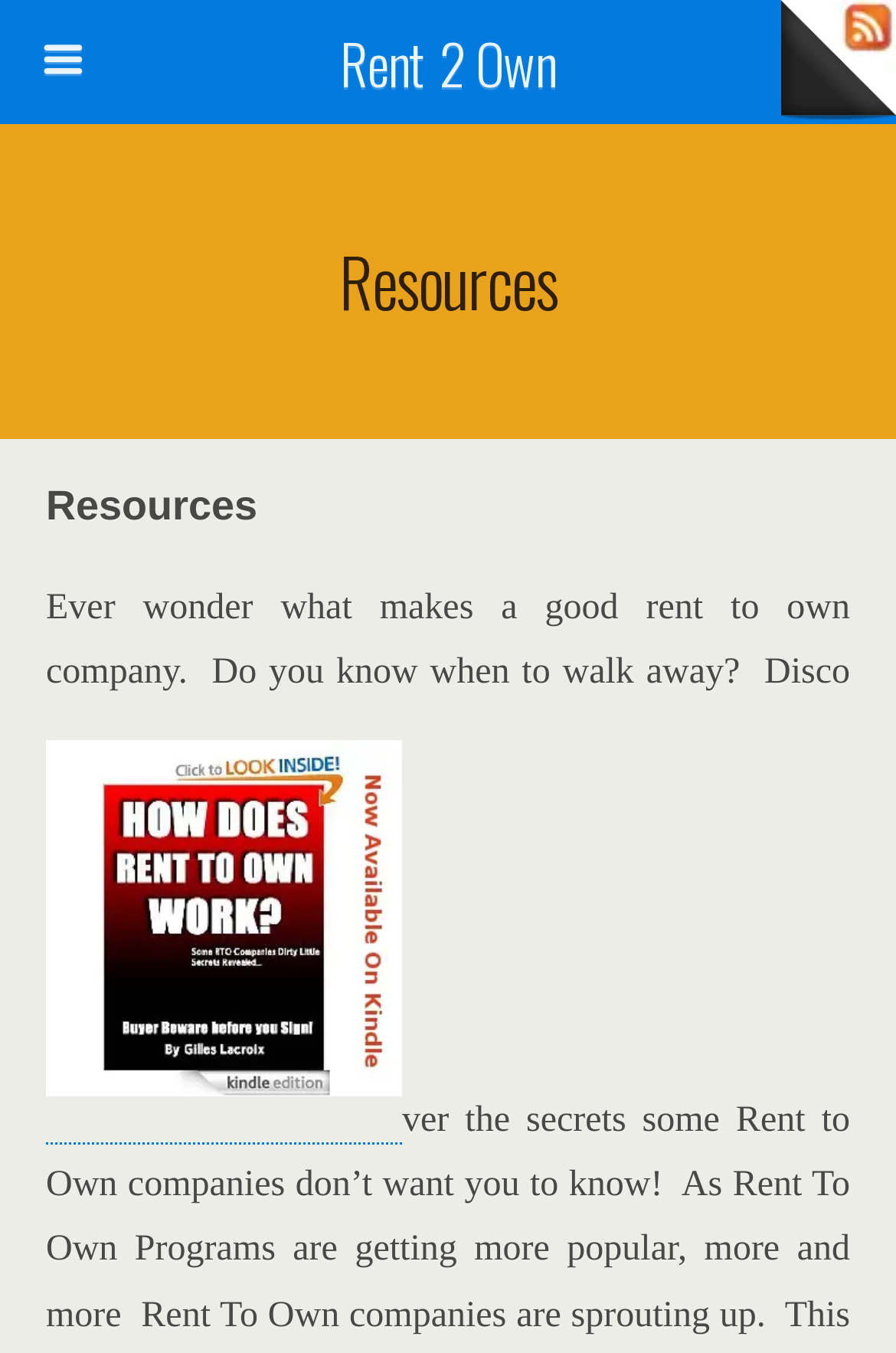Provide the bounding box coordinates of the HTML element described by the text: "name="submit" value="Search"". The coordinates should be in the format [left, top, right, bottom] with values between 0 and 1.

[0.764, 0.1, 0.949, 0.146]